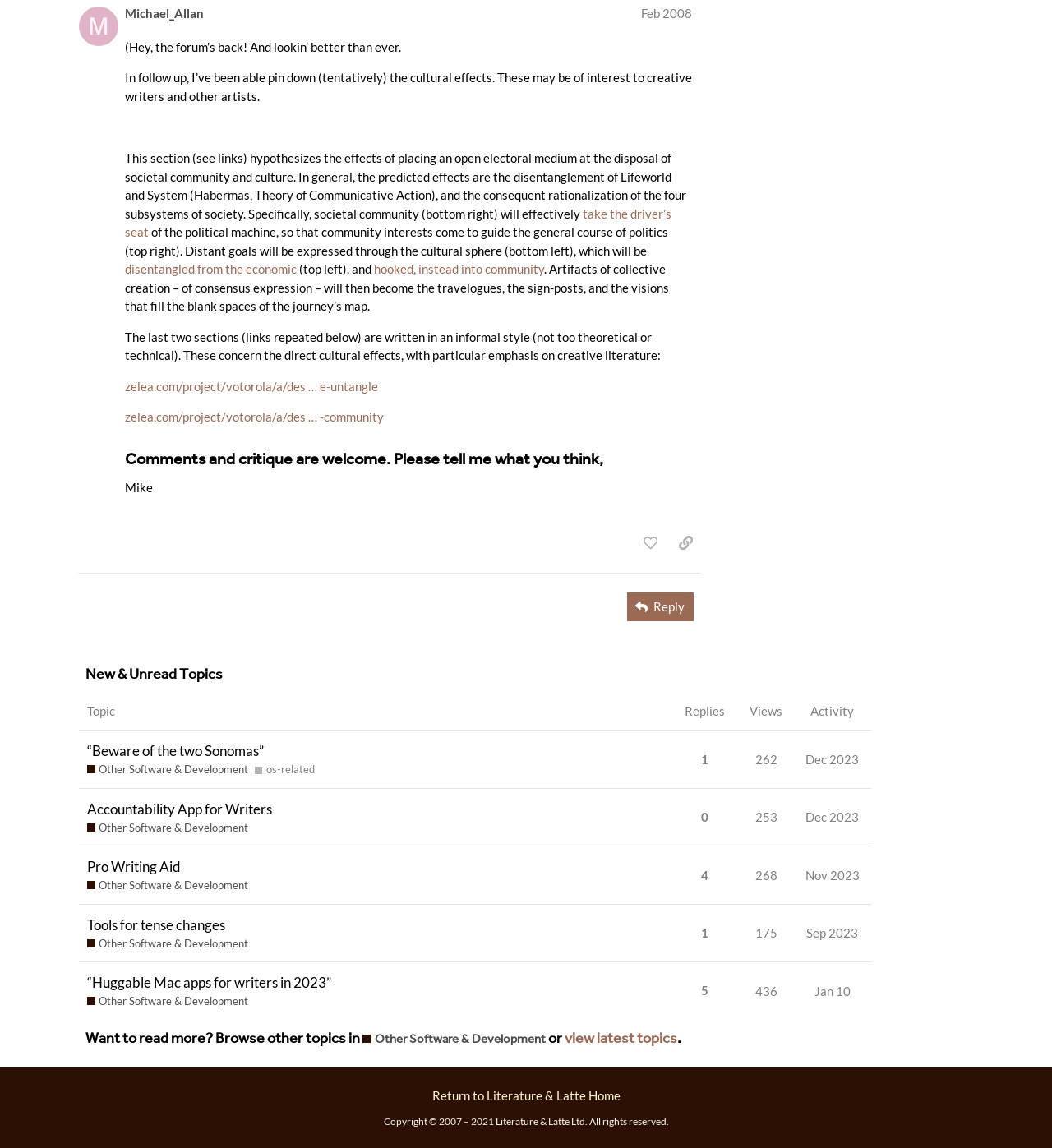Identify the bounding box coordinates necessary to click and complete the given instruction: "Click the 'Reply' button".

[0.596, 0.516, 0.659, 0.541]